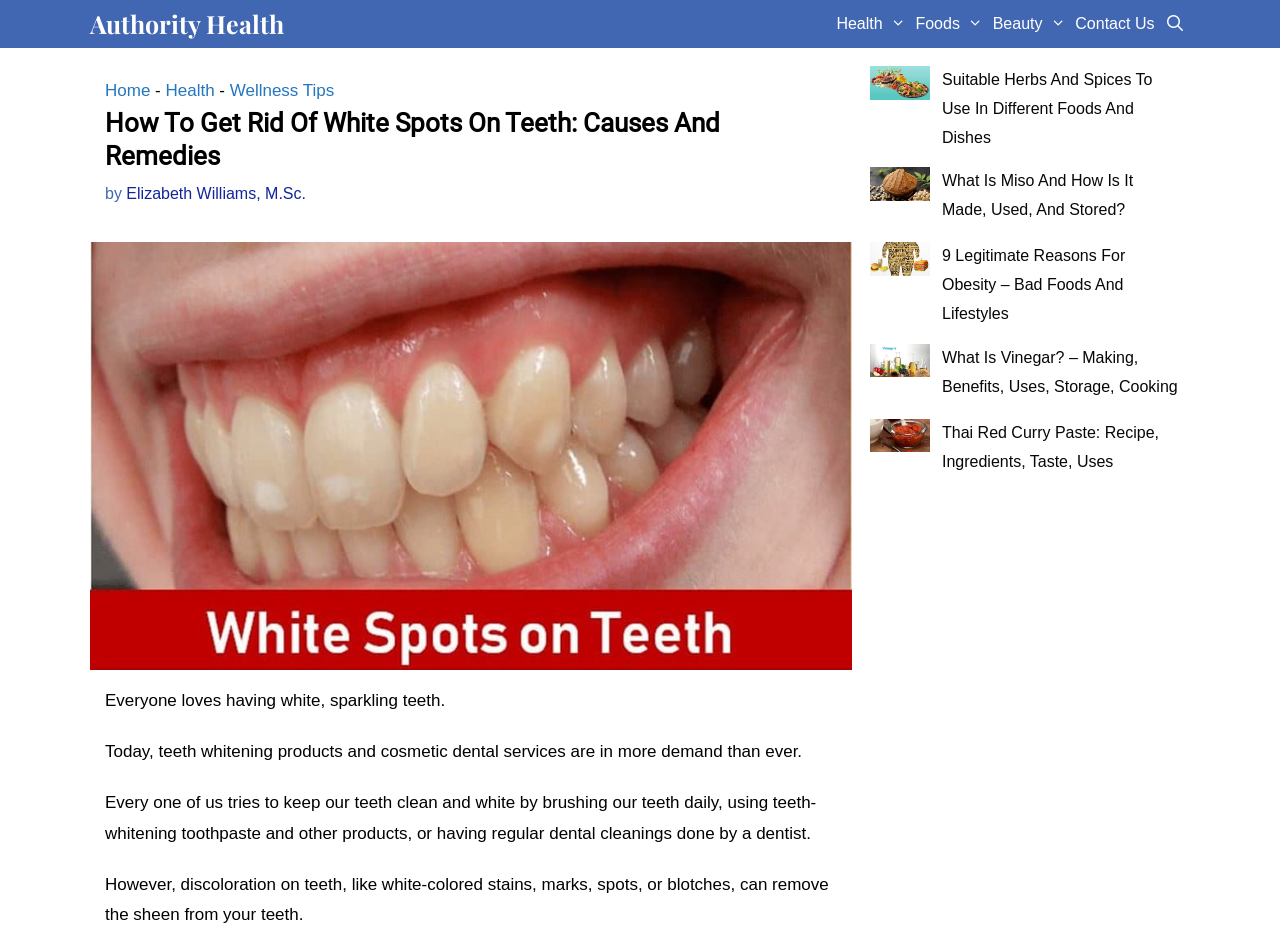Please identify the bounding box coordinates of the element that needs to be clicked to execute the following command: "Open the 'Contact Us' page". Provide the bounding box using four float numbers between 0 and 1, formatted as [left, top, right, bottom].

[0.836, 0.0, 0.906, 0.051]